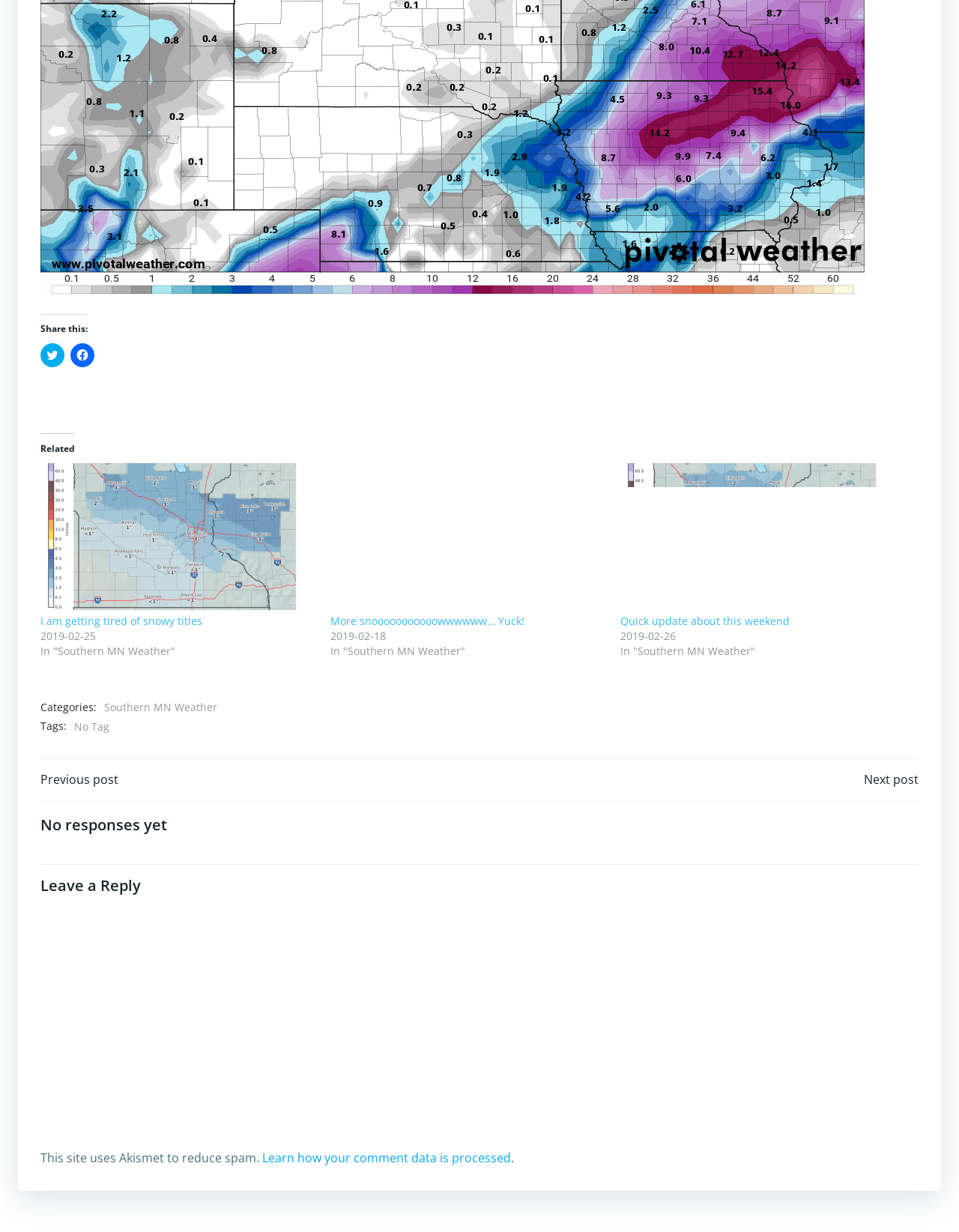With reference to the screenshot, provide a detailed response to the question below:
What is the category of the current article?

I looked for the 'Categories:' section and found that the category of the current article is 'Southern MN Weather', which is linked to another page.